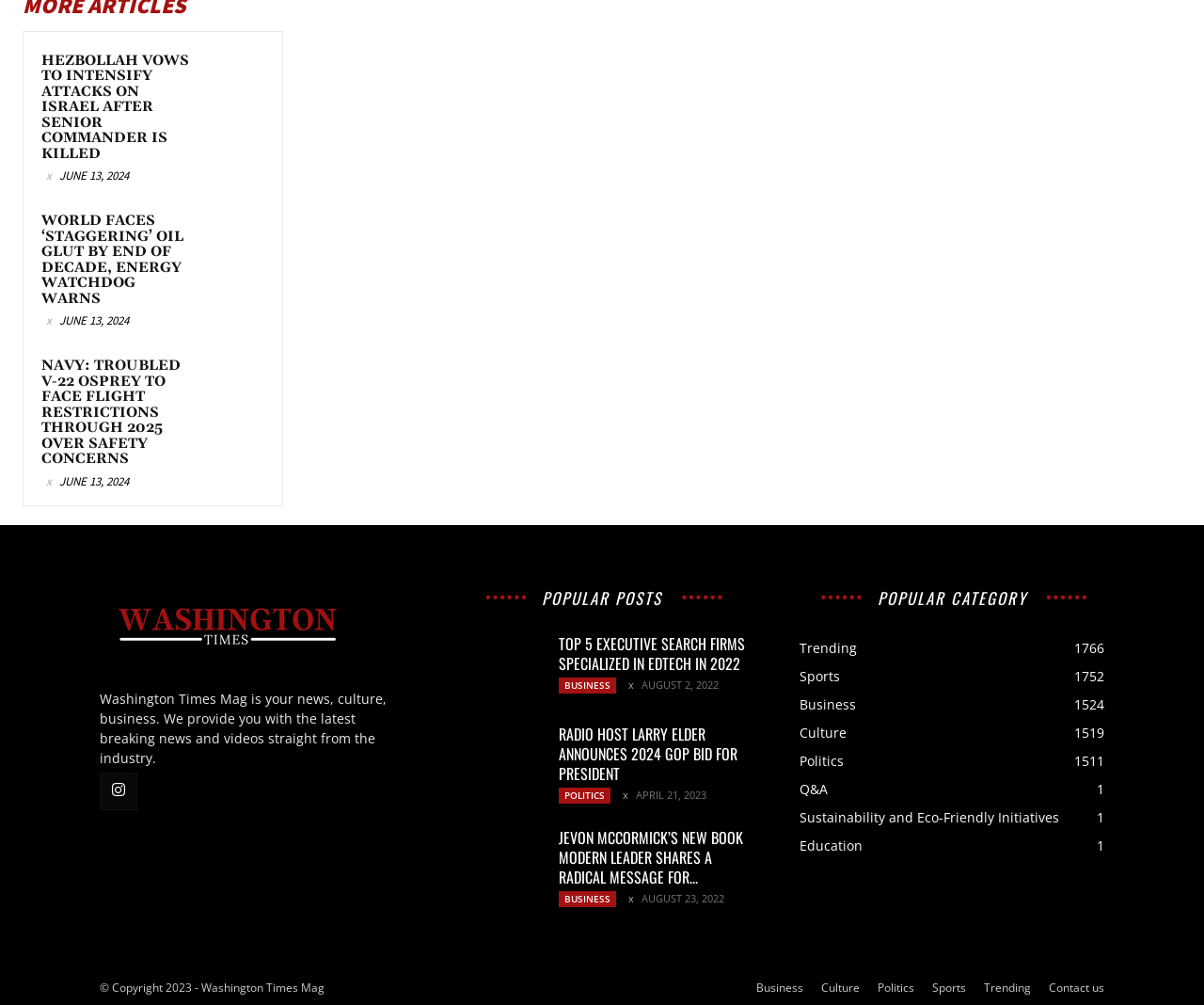Please mark the clickable region by giving the bounding box coordinates needed to complete this instruction: "Read news about Hezbollah vows to intensify attacks on Israel".

[0.034, 0.053, 0.164, 0.161]